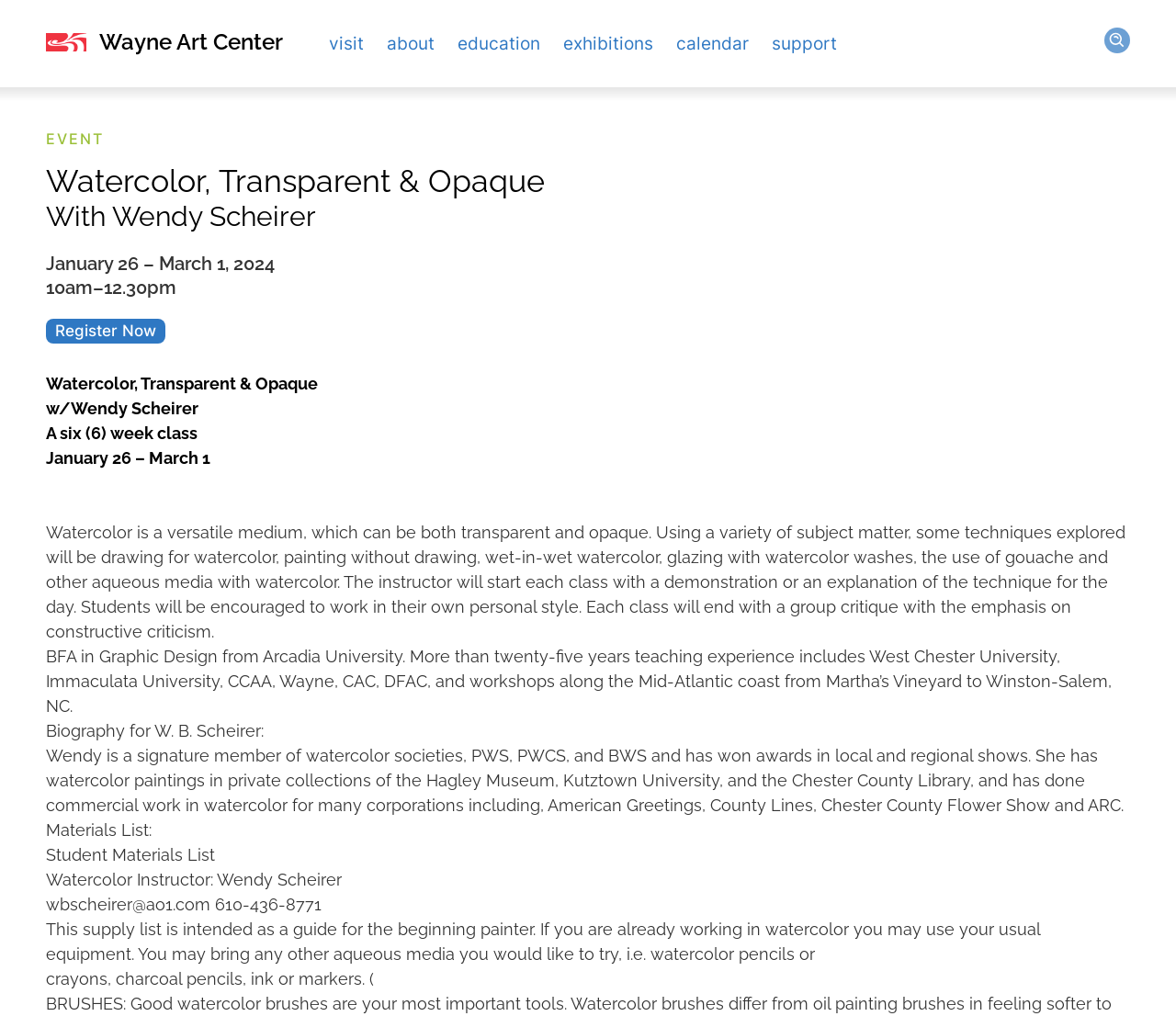Locate the bounding box coordinates of the element to click to perform the following action: 'view the materials list for the class'. The coordinates should be given as four float values between 0 and 1, in the form of [left, top, right, bottom].

[0.039, 0.807, 0.129, 0.826]